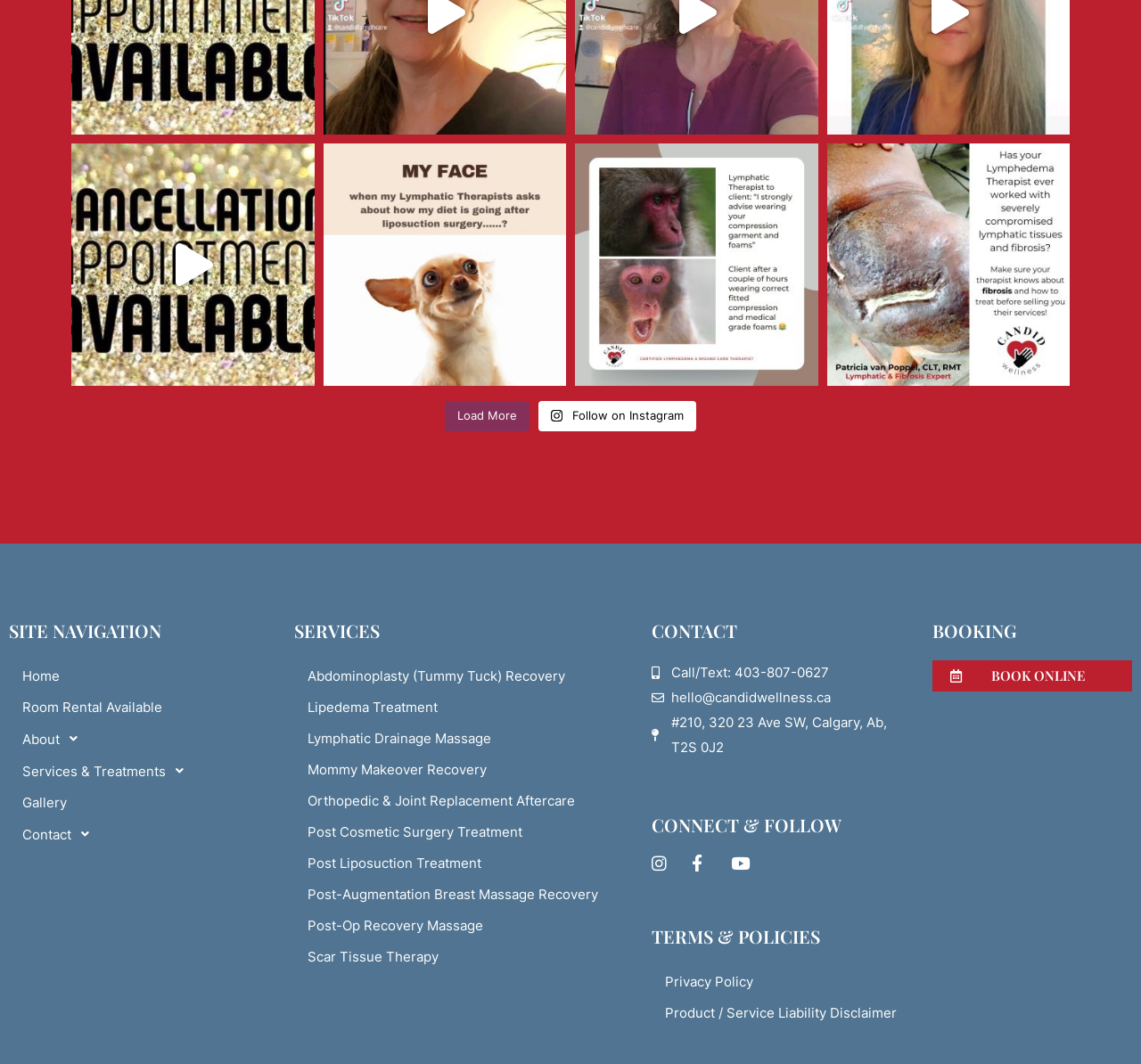Provide your answer in a single word or phrase: 
What is the cost of treatment mentioned in the first post?

$22